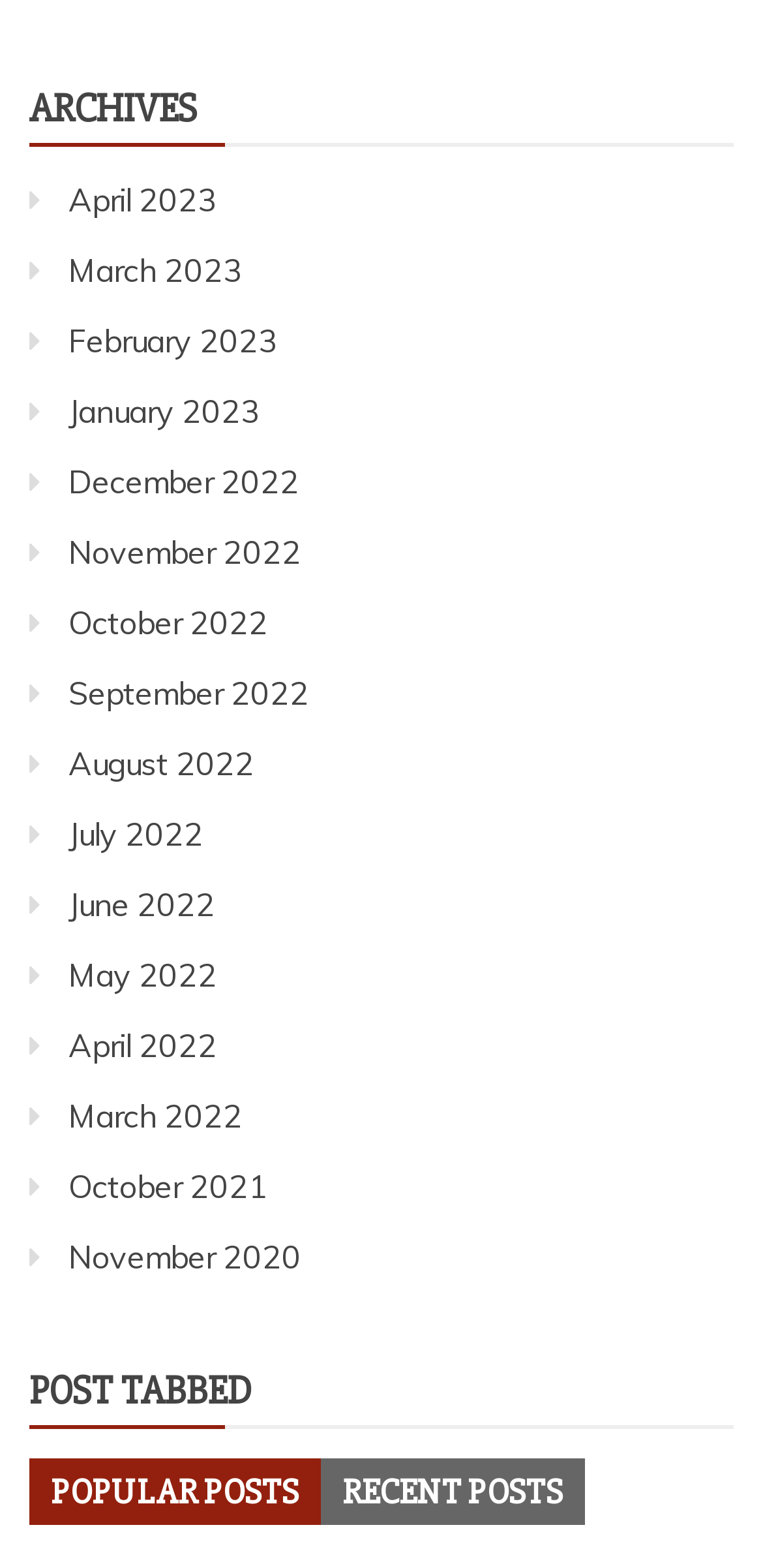Please specify the bounding box coordinates in the format (top-left x, top-left y, bottom-right x, bottom-right y), with values ranging from 0 to 1. Identify the bounding box for the UI component described as follows: General

None